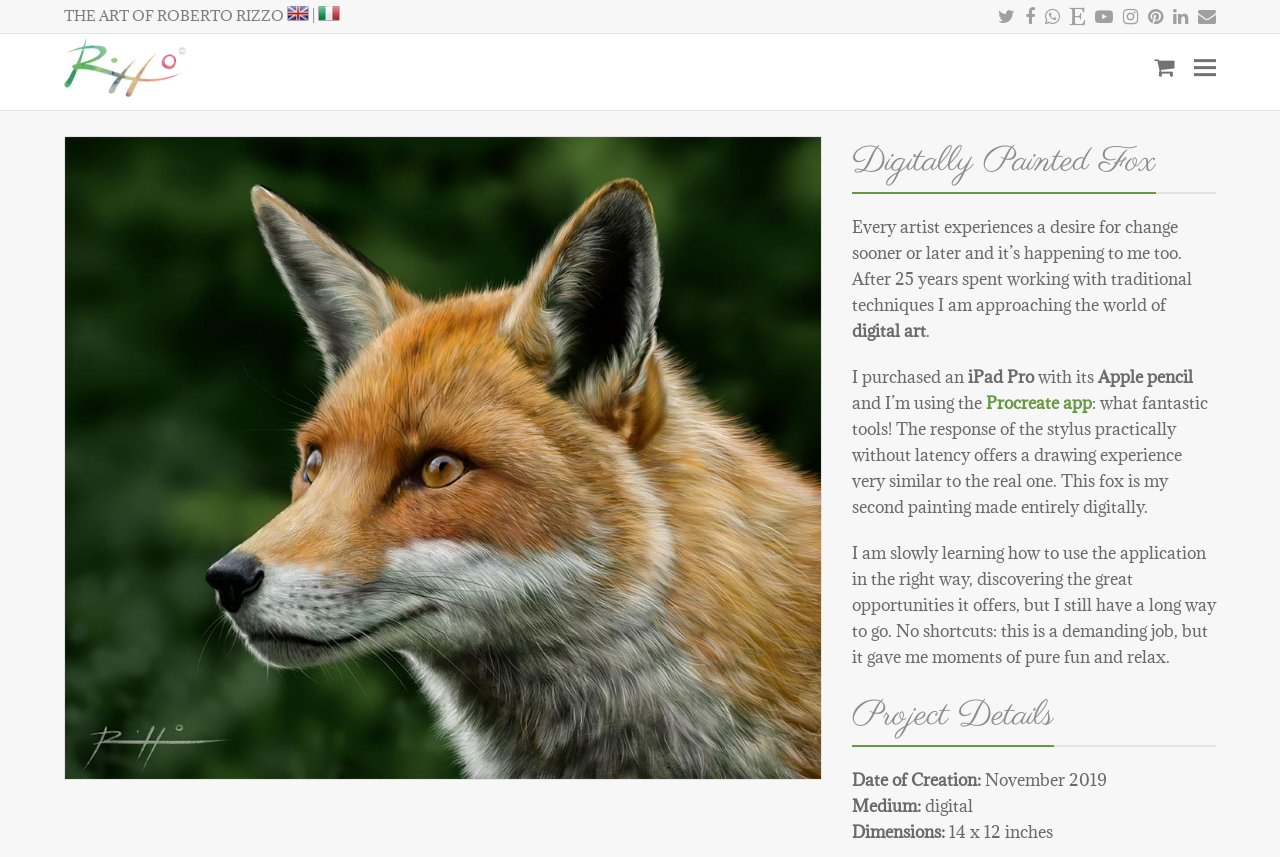What is the size of the digital painting?
Give a comprehensive and detailed explanation for the question.

The size of the digital painting is mentioned in the 'Project Details' section as 'Dimensions: 14 x 12 inches'.